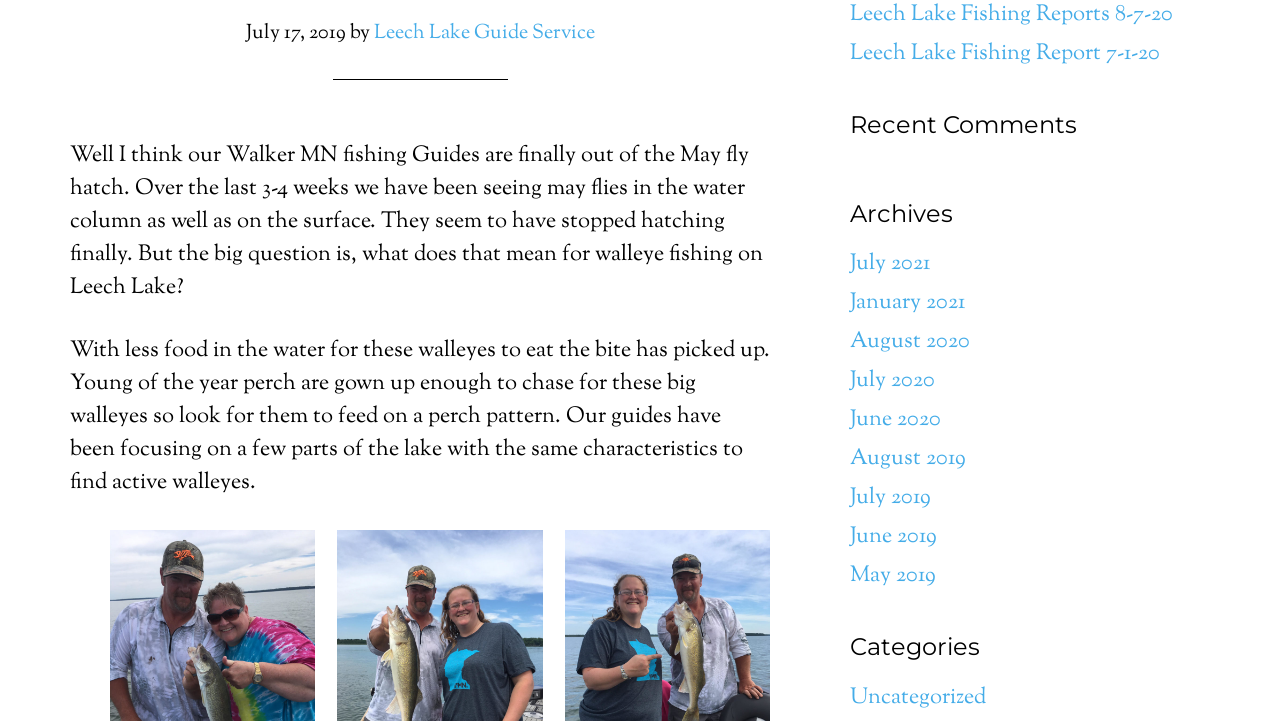Given the webpage screenshot and the description, determine the bounding box coordinates (top-left x, top-left y, bottom-right x, bottom-right y) that define the location of the UI element matching this description: Uncategorized

[0.664, 0.946, 0.77, 0.991]